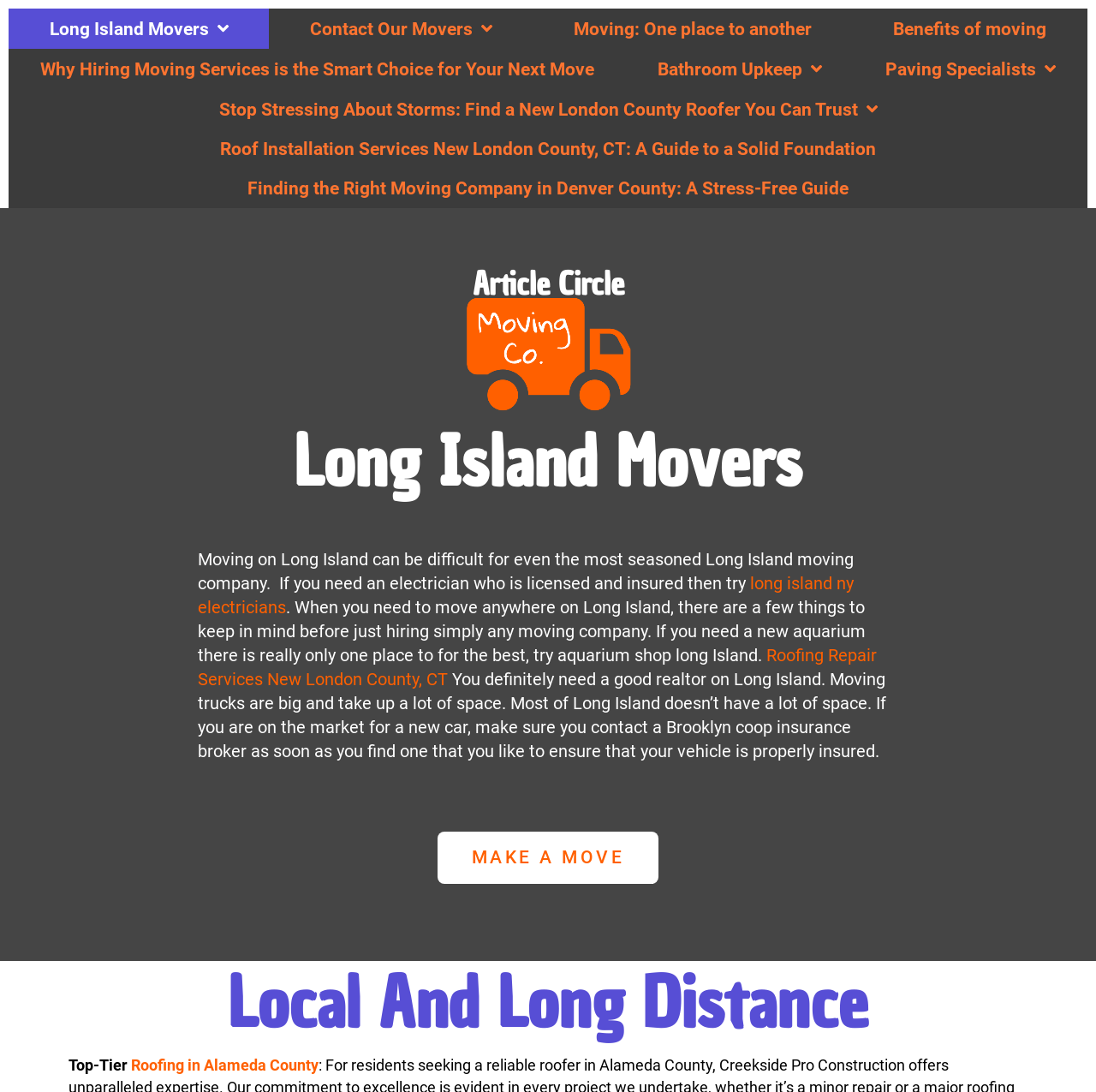What is the location of their services?
Please answer the question with as much detail and depth as you can.

The links 'Long Island Movers' and the text 'Moving on Long Island can be difficult...' suggest that Article Circle's services are located on Long Island.